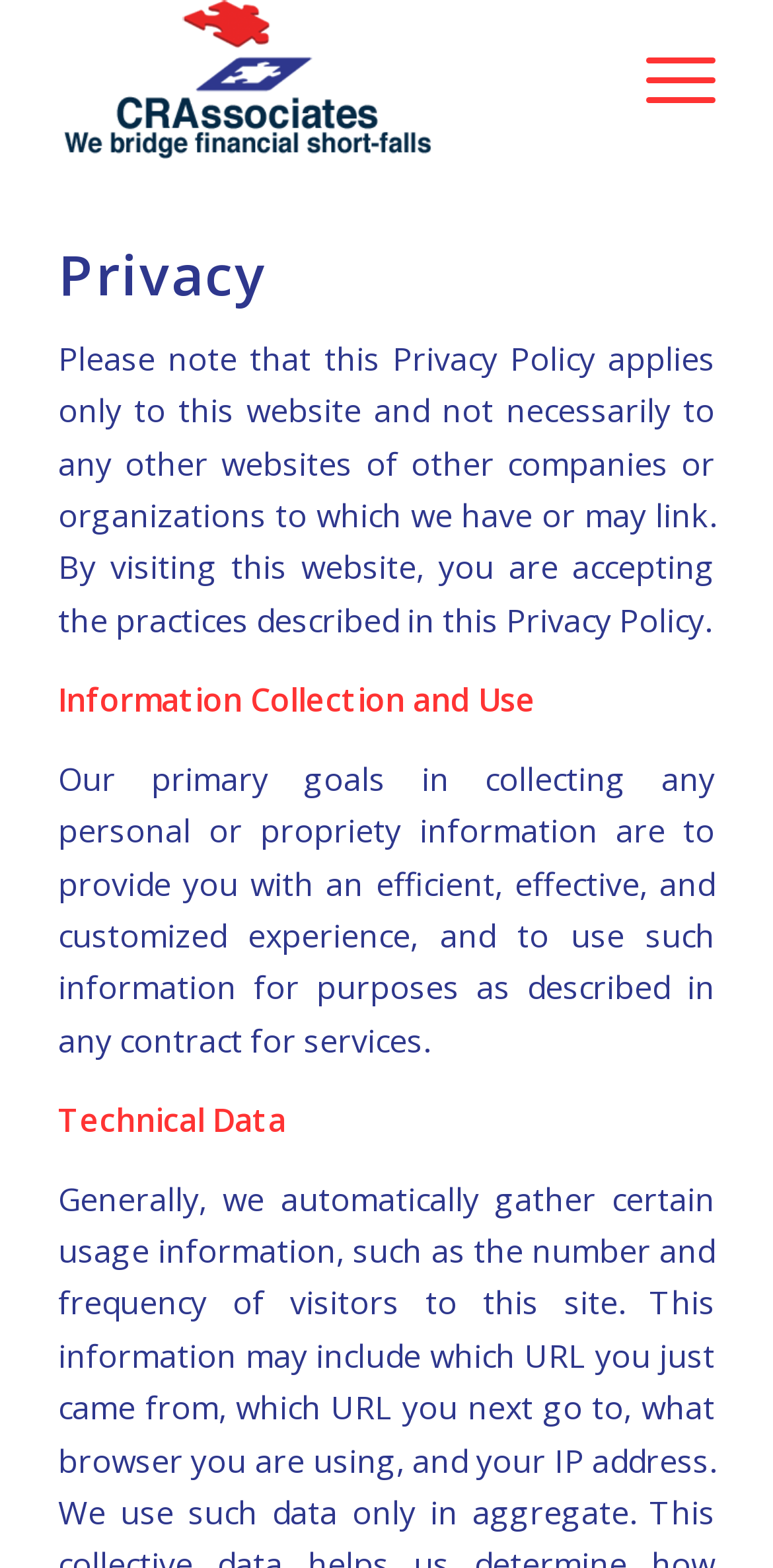Please find the bounding box for the following UI element description. Provide the coordinates in (top-left x, top-left y, bottom-right x, bottom-right y) format, with values between 0 and 1: aria-label="Community Reinvestment Associates, LLC"

[0.075, 0.0, 0.755, 0.101]